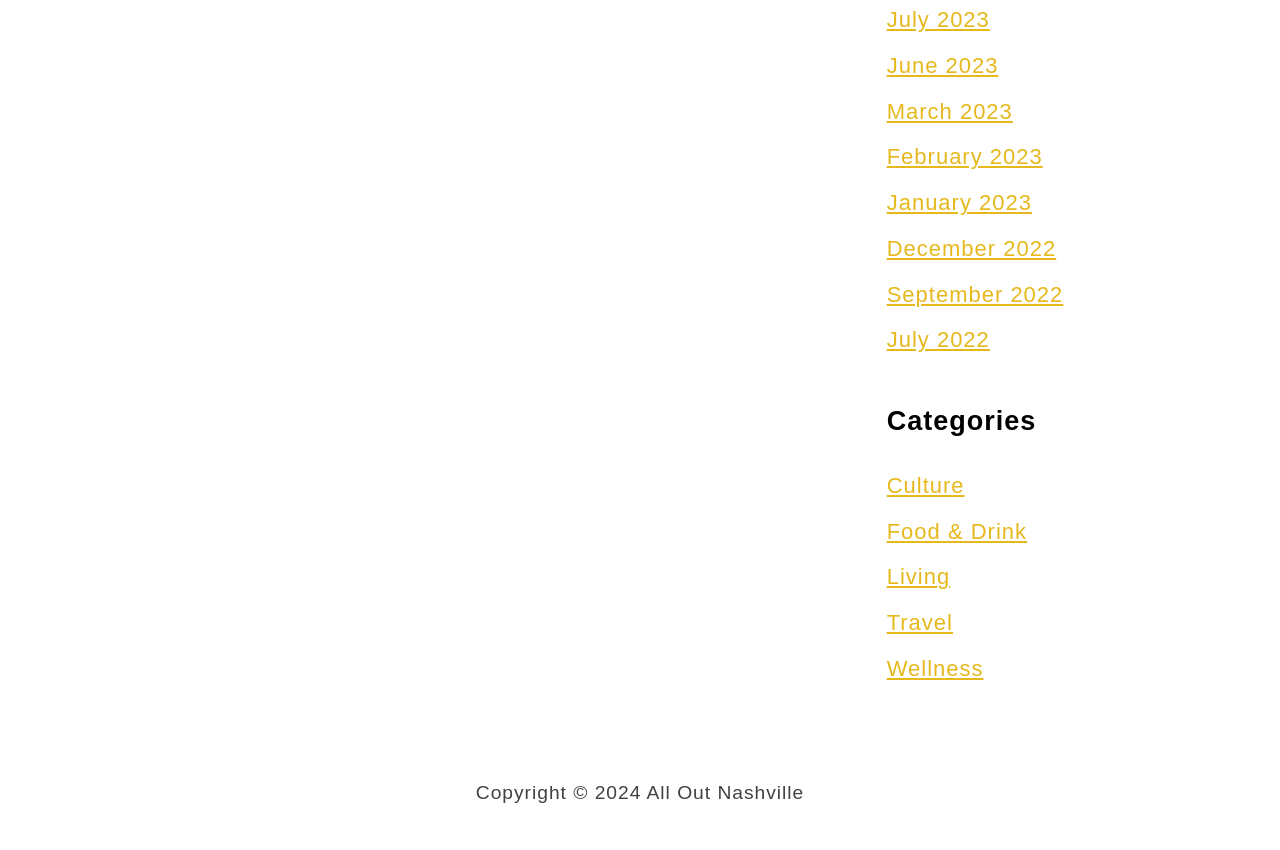Please examine the image and provide a detailed answer to the question: What are the categories listed on the webpage?

By examining the webpage, I found a section labeled 'Categories' which lists several categories, including Culture, Food & Drink, Living, Travel, and Wellness. These categories are likely used to organize content on the webpage.